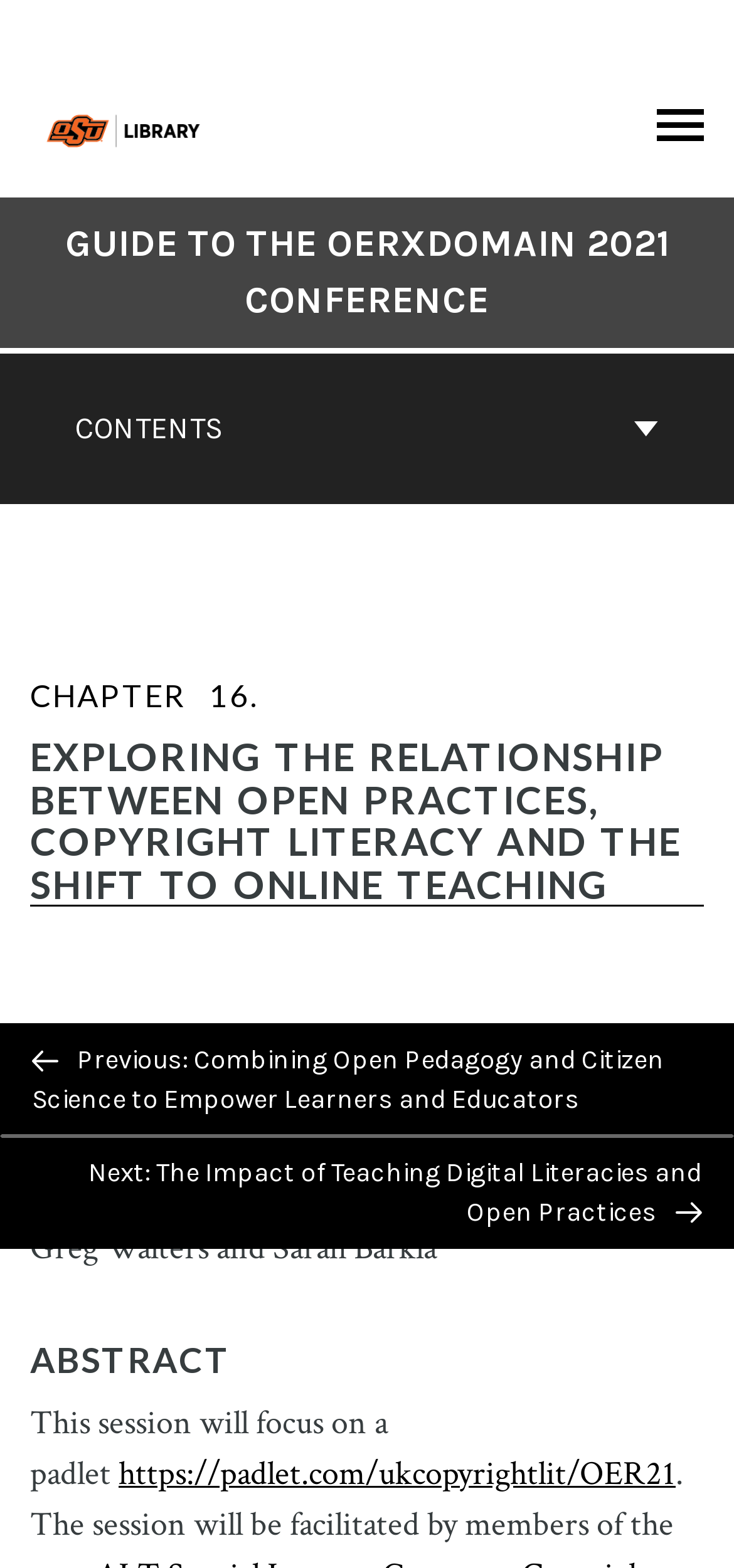Provide the bounding box coordinates for the specified HTML element described in this description: "Back to top". The coordinates should be four float numbers ranging from 0 to 1, in the format [left, top, right, bottom].

[0.449, 0.595, 0.551, 0.643]